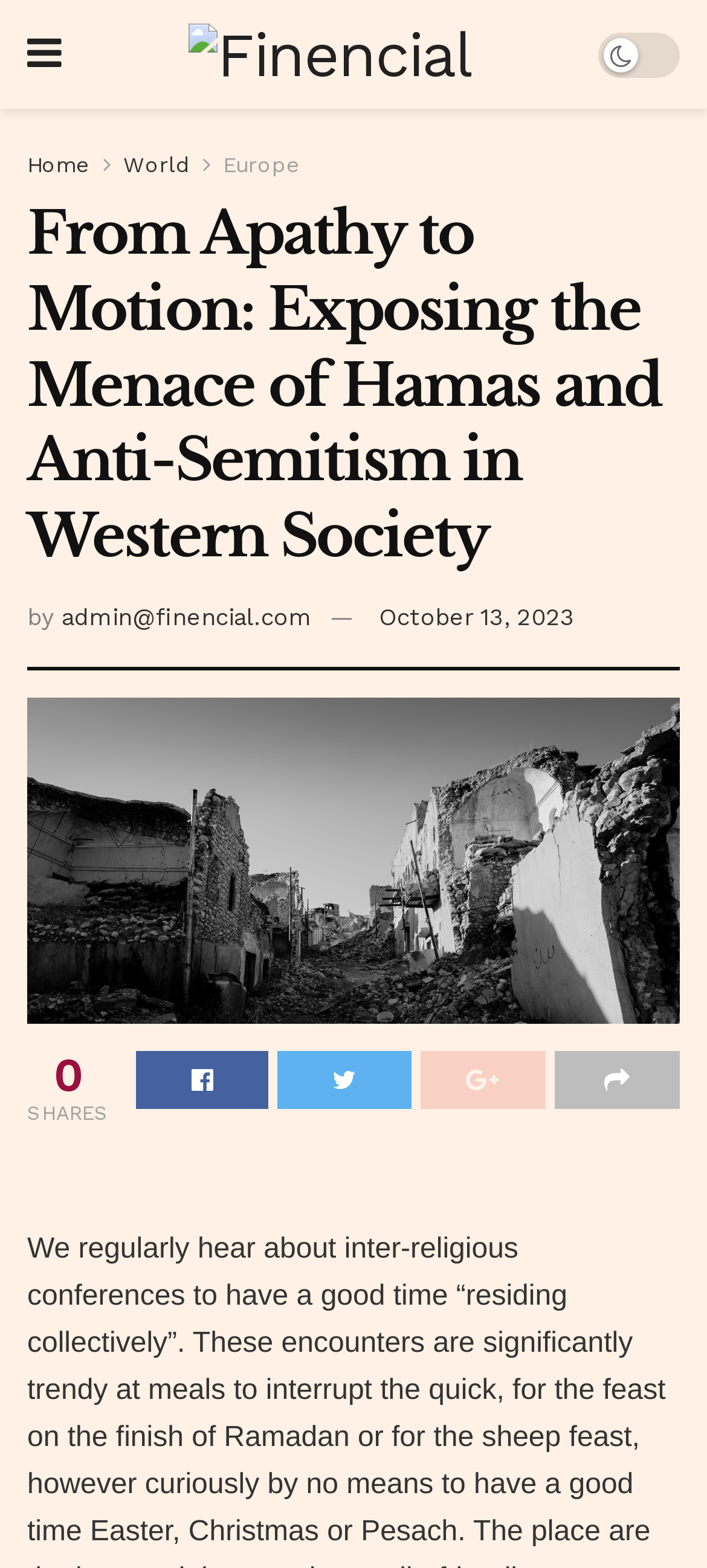Determine the bounding box coordinates of the region I should click to achieve the following instruction: "share on facebook". Ensure the bounding box coordinates are four float numbers between 0 and 1, i.e., [left, top, right, bottom].

[0.192, 0.67, 0.38, 0.707]